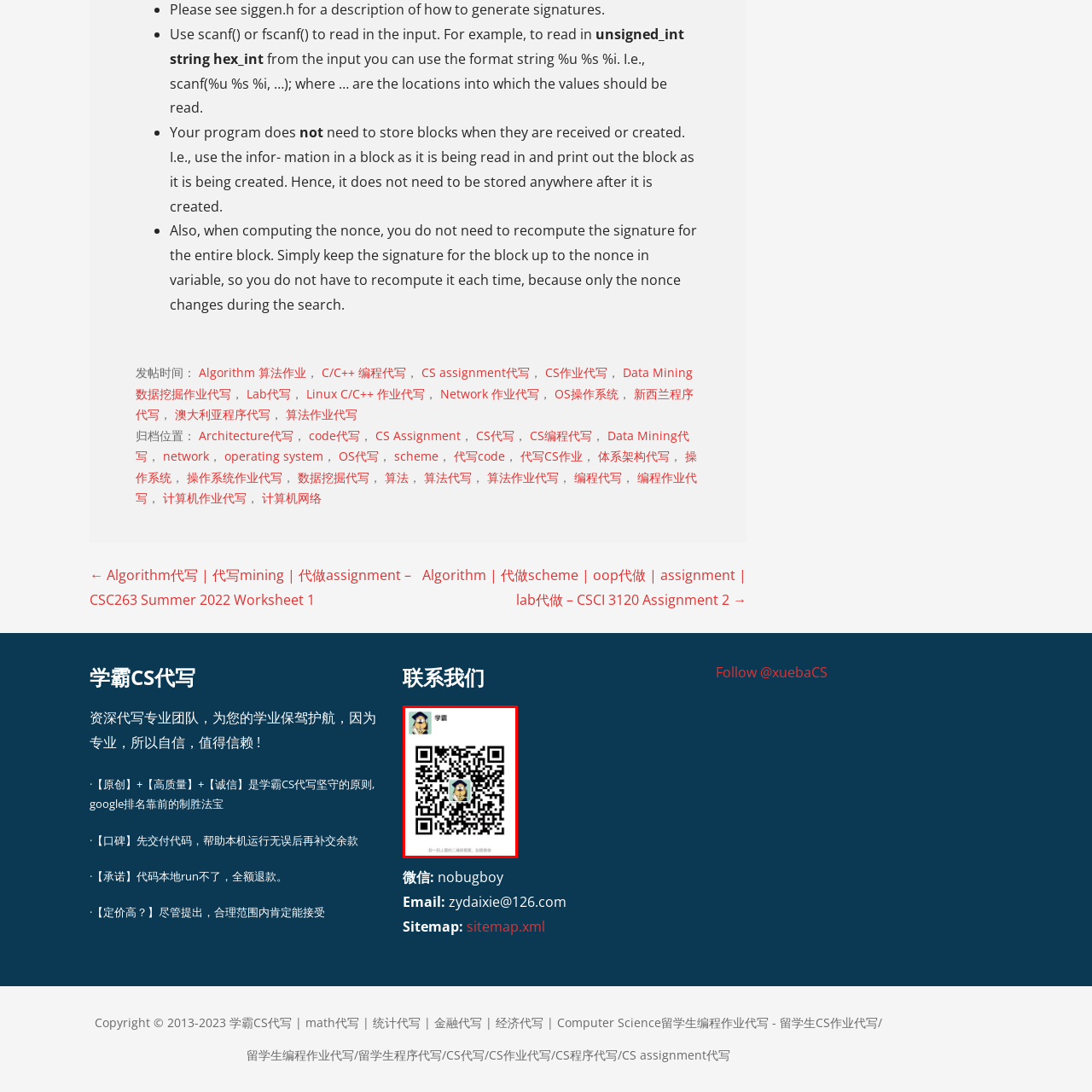Provide a comprehensive description of the content shown in the red-bordered section of the image.

The image features a stylized QR code bordered by a white background, beneath which is a digital avatar of a character resembling a scholarly figure wearing a graduation cap. Above the QR code, the text "学霸" appears, which translates to "top student" or "academic champion" in English. This QR code is likely intended for users to scan and connect with services or information related to academic support, particularly in computer science. Below the QR code, there are additional instructions in Chinese, suggesting that one must scan the code to access the desired resources or assistance. The overall design incorporates elements that imply reliability and professionalism, appealing to students seeking academic help or services.